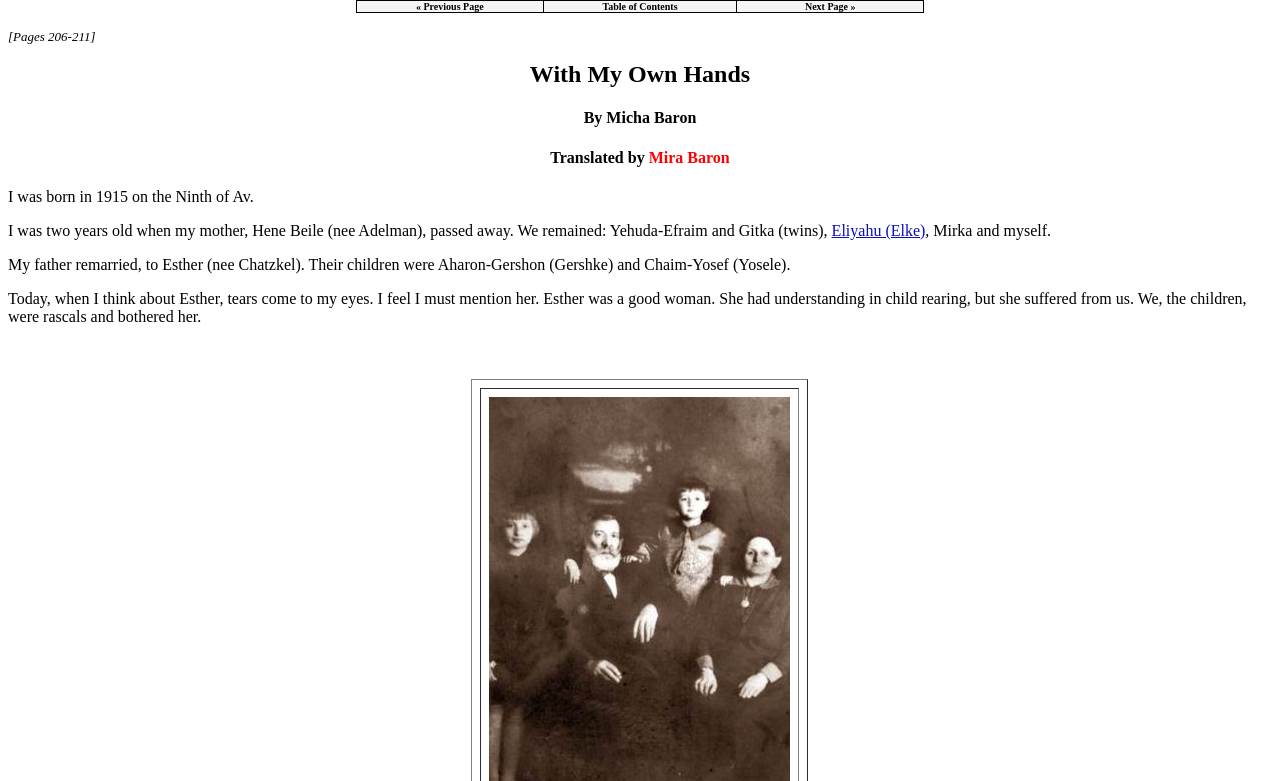Refer to the image and offer a detailed explanation in response to the question: What is the name of the author's stepmother?

I found this answer by reading the text 'My father remarried, to Esther (nee Chatzkel).' and identifying Esther as the author's stepmother.